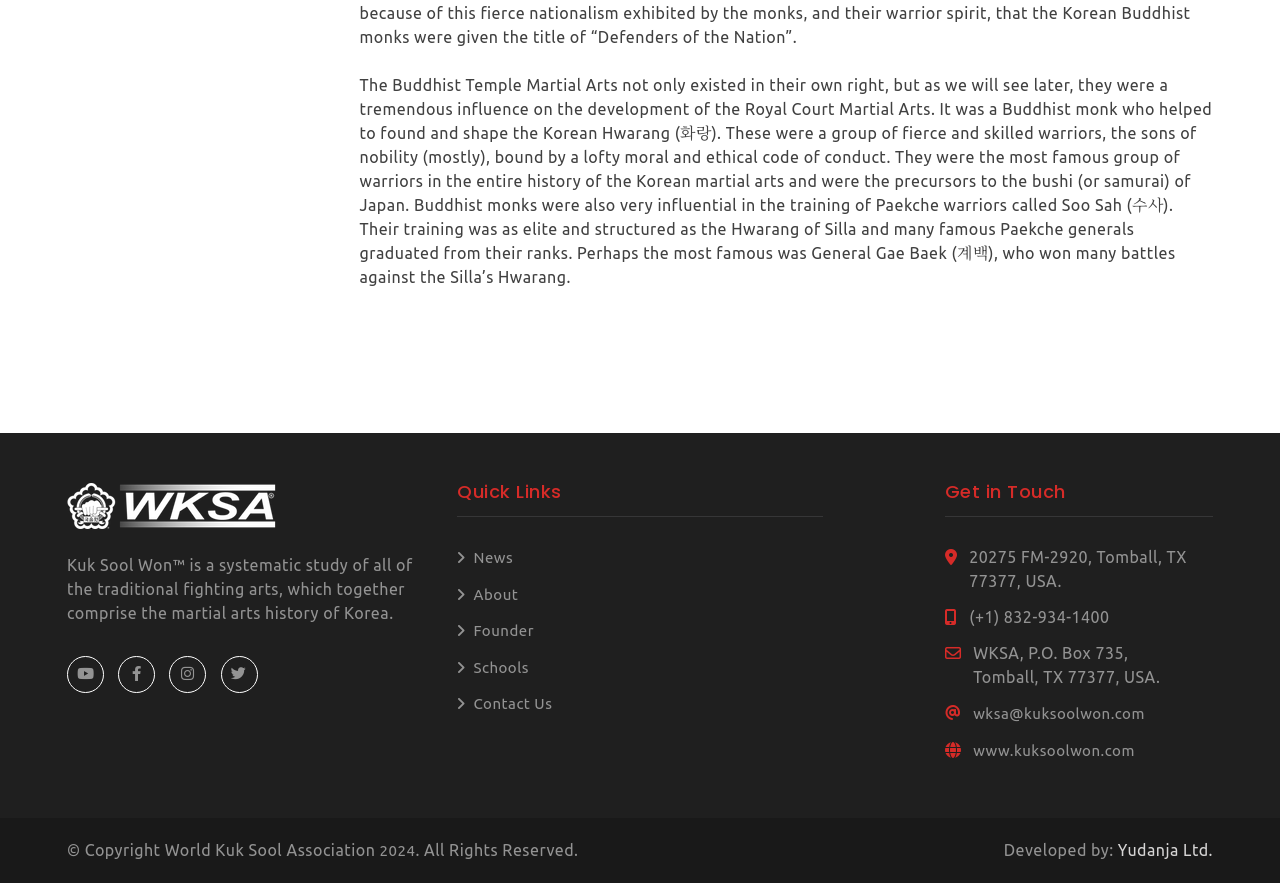What is the location of the World Kuk Sool Association?
Use the information from the screenshot to give a comprehensive response to the question.

I found the answer by looking at the address provided in the 'Get in Touch' section, which is '20275 FM-2920, Tomball, TX 77377, USA.'